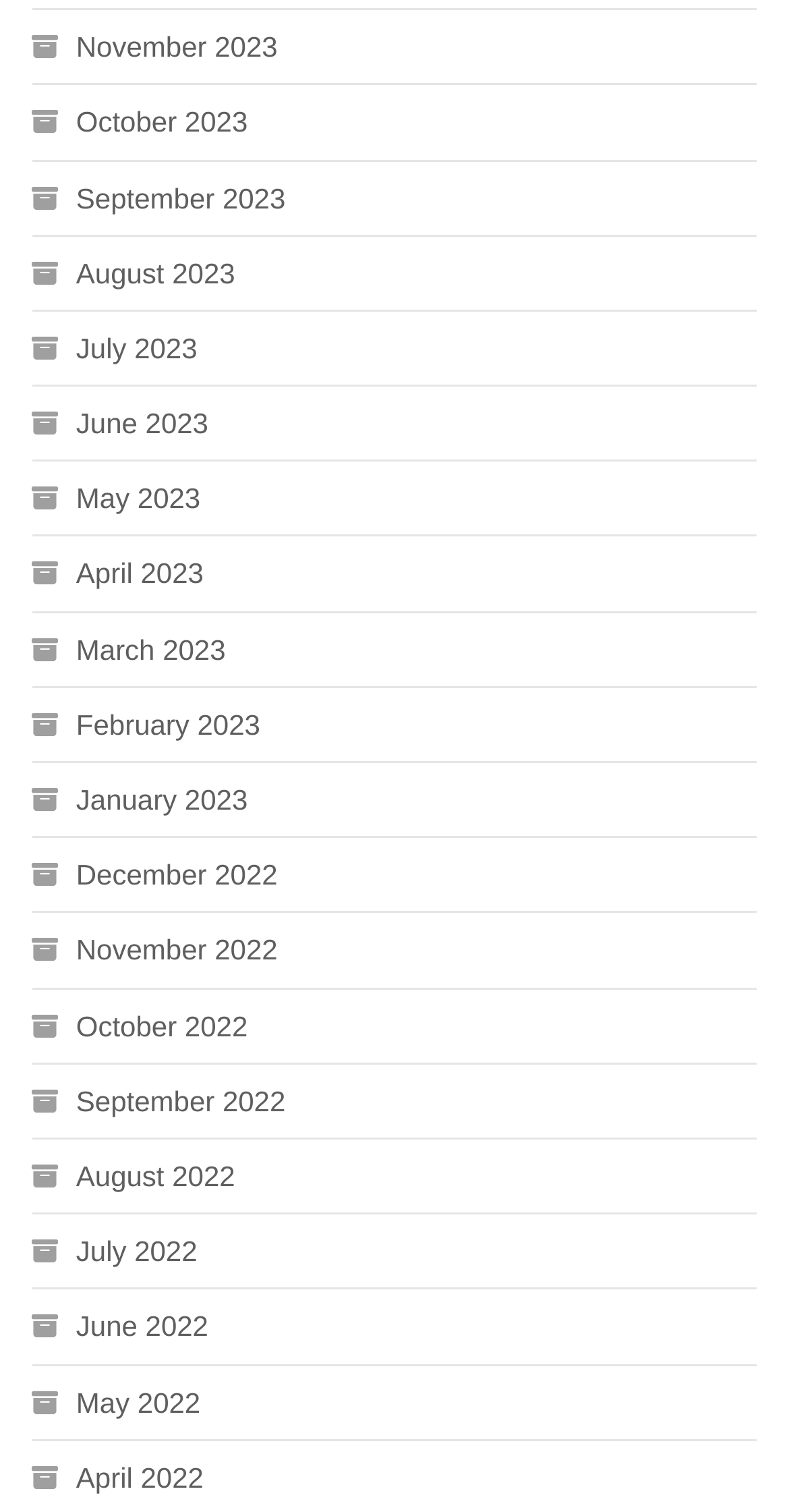Please reply to the following question with a single word or a short phrase:
What is the earliest month listed?

January 2022